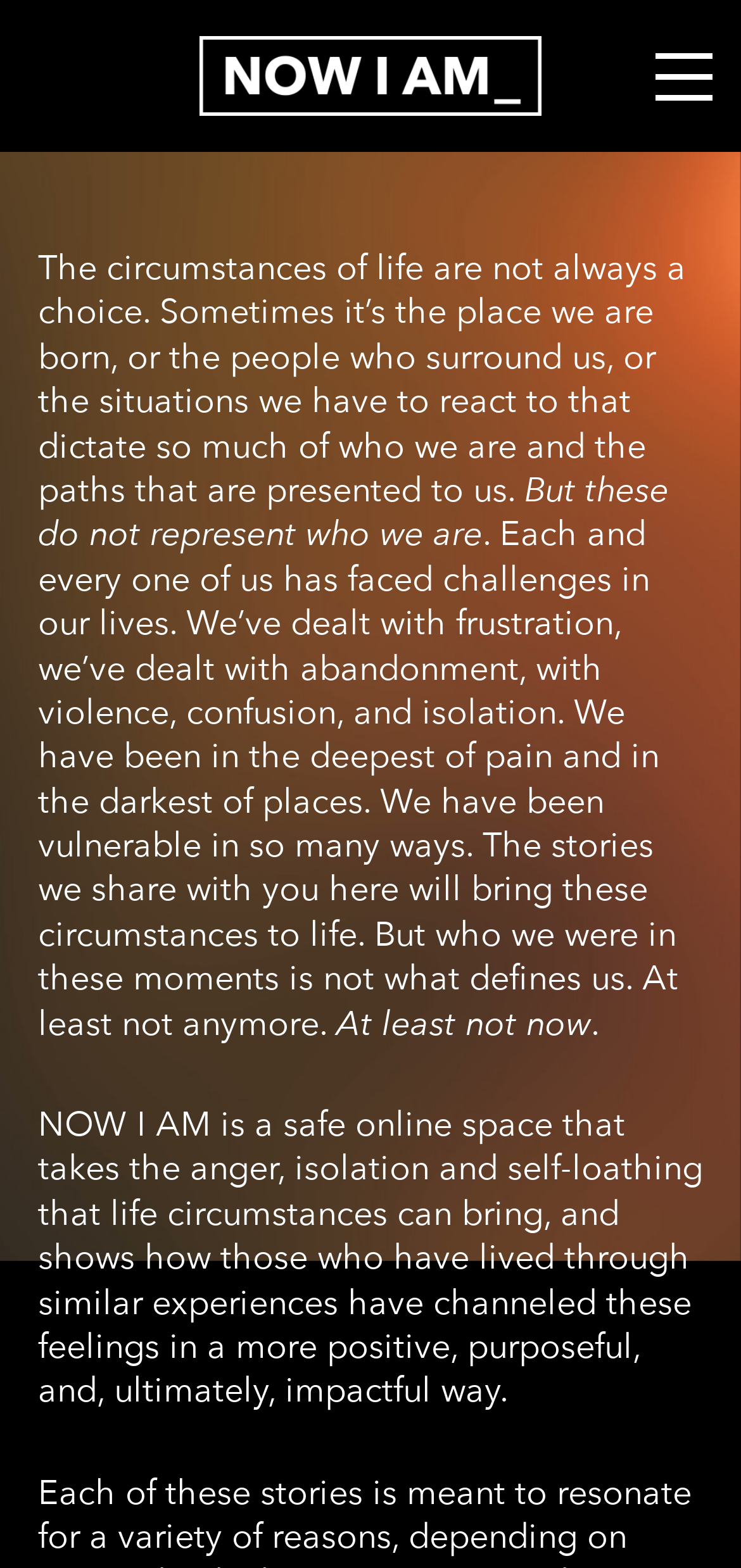Given the element description, predict the bounding box coordinates in the format (top-left x, top-left y, bottom-right x, bottom-right y). Make sure all values are between 0 and 1. Here is the element description: YouTube

[0.451, 0.451, 0.549, 0.497]